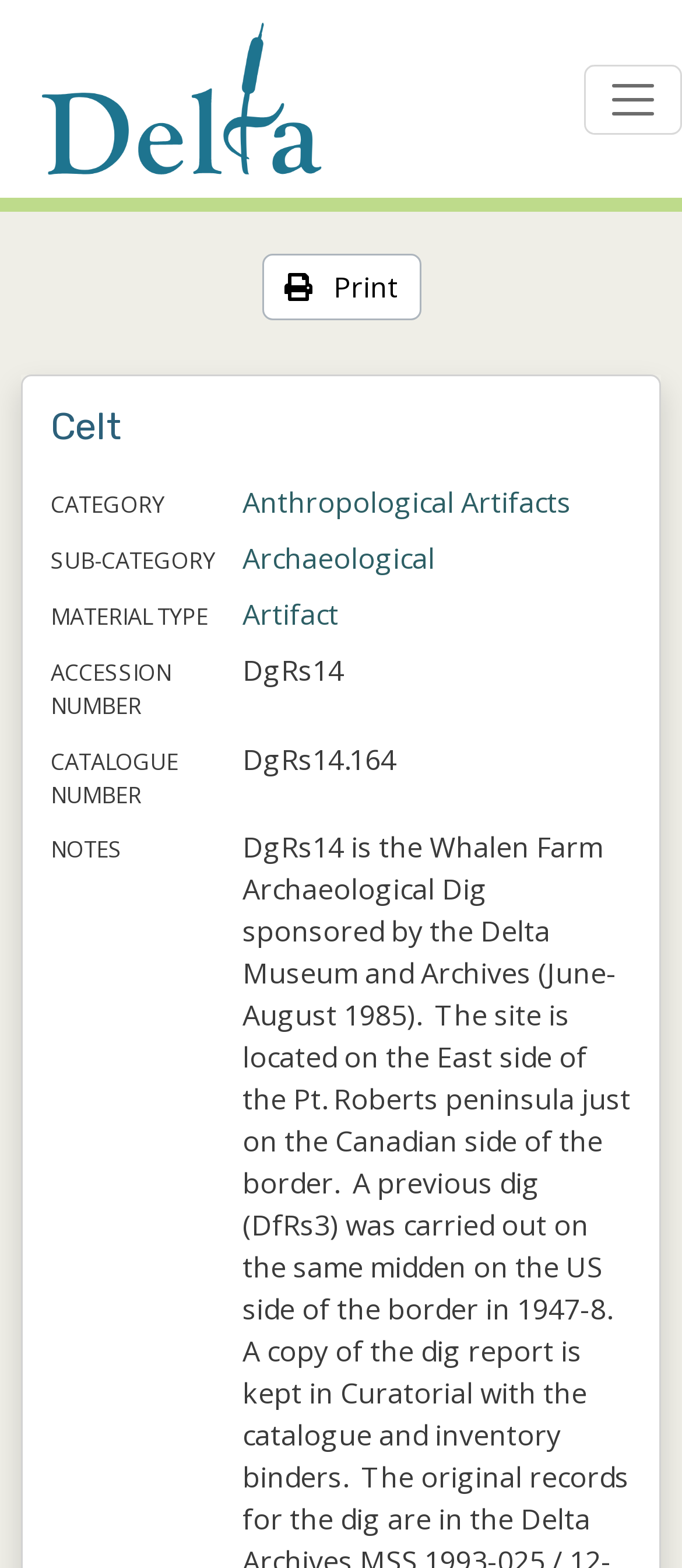Answer the following query concisely with a single word or phrase:
What is the sub-category of the artifact?

Archaeological